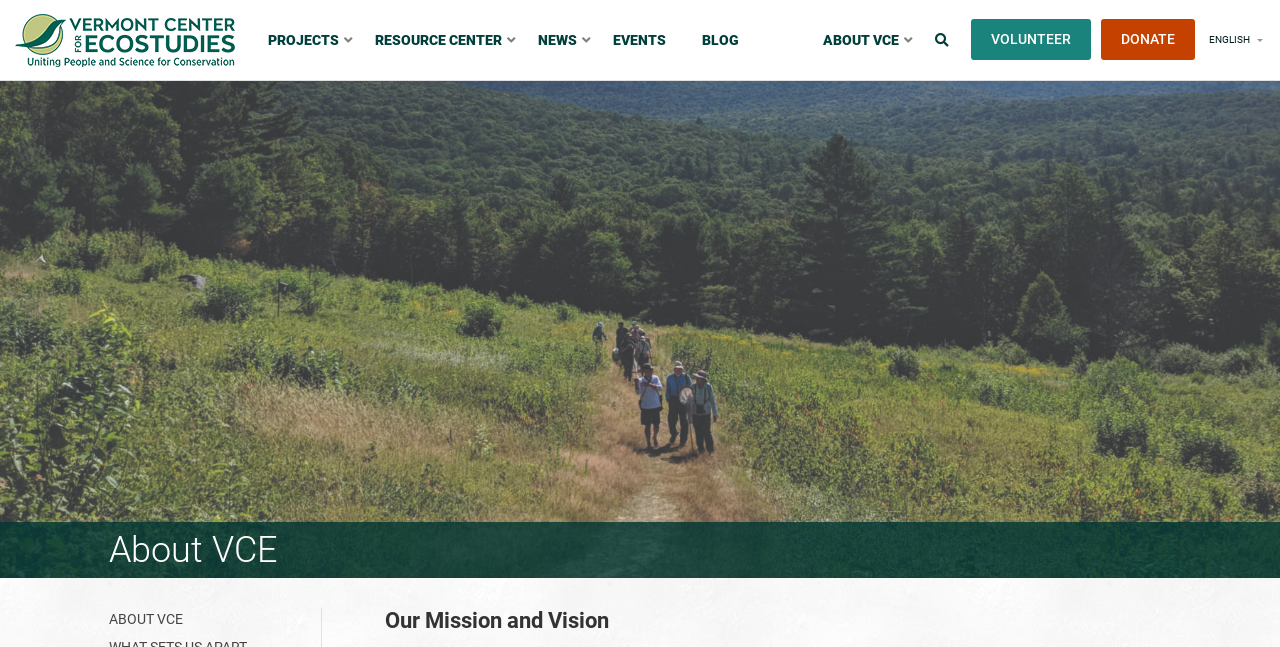Determine the bounding box coordinates of the clickable region to follow the instruction: "read about VCE".

[0.054, 0.806, 0.946, 0.893]